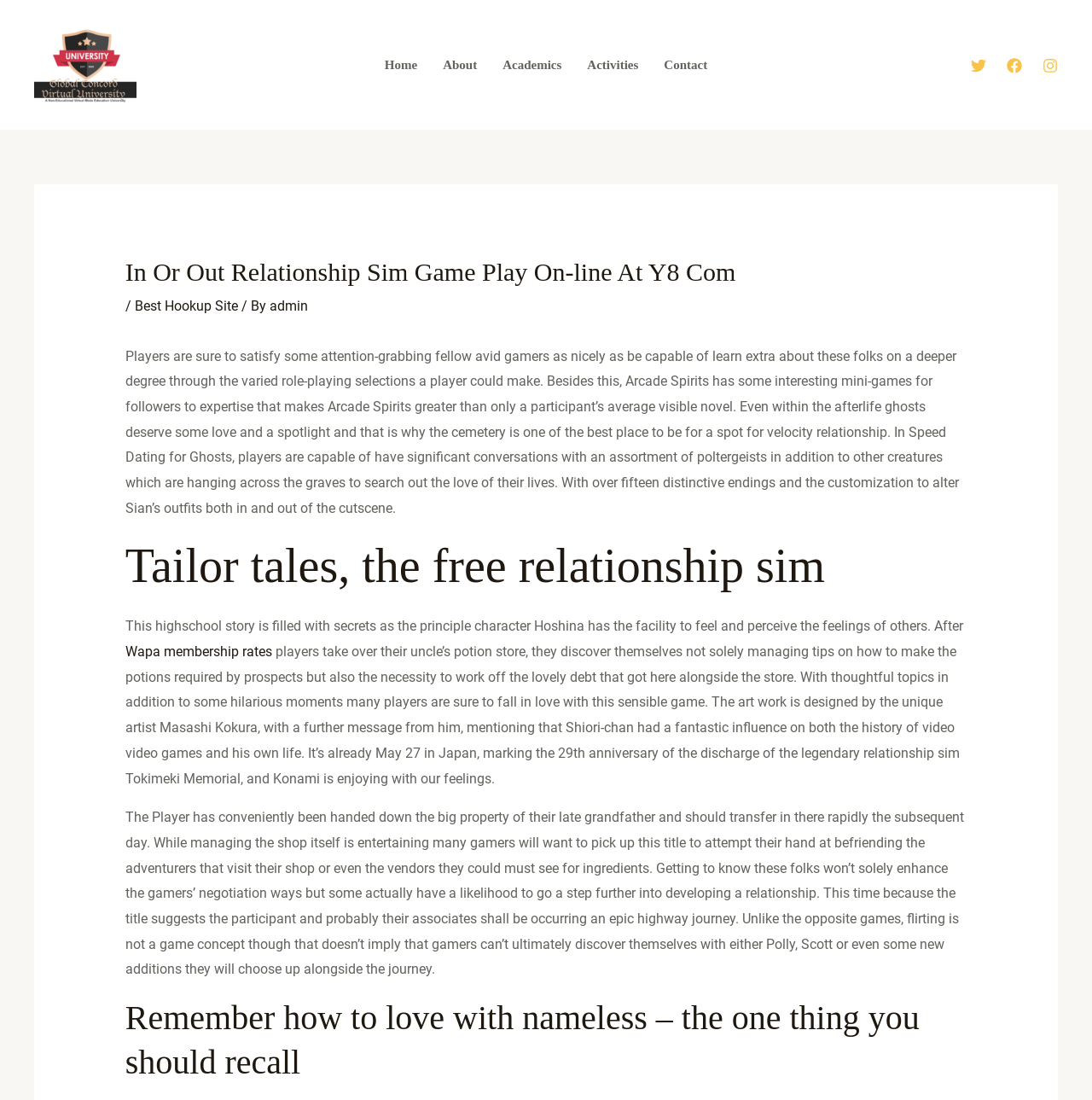Provide the bounding box coordinates for the area that should be clicked to complete the instruction: "Check out the 'Academics' section".

[0.449, 0.022, 0.526, 0.096]